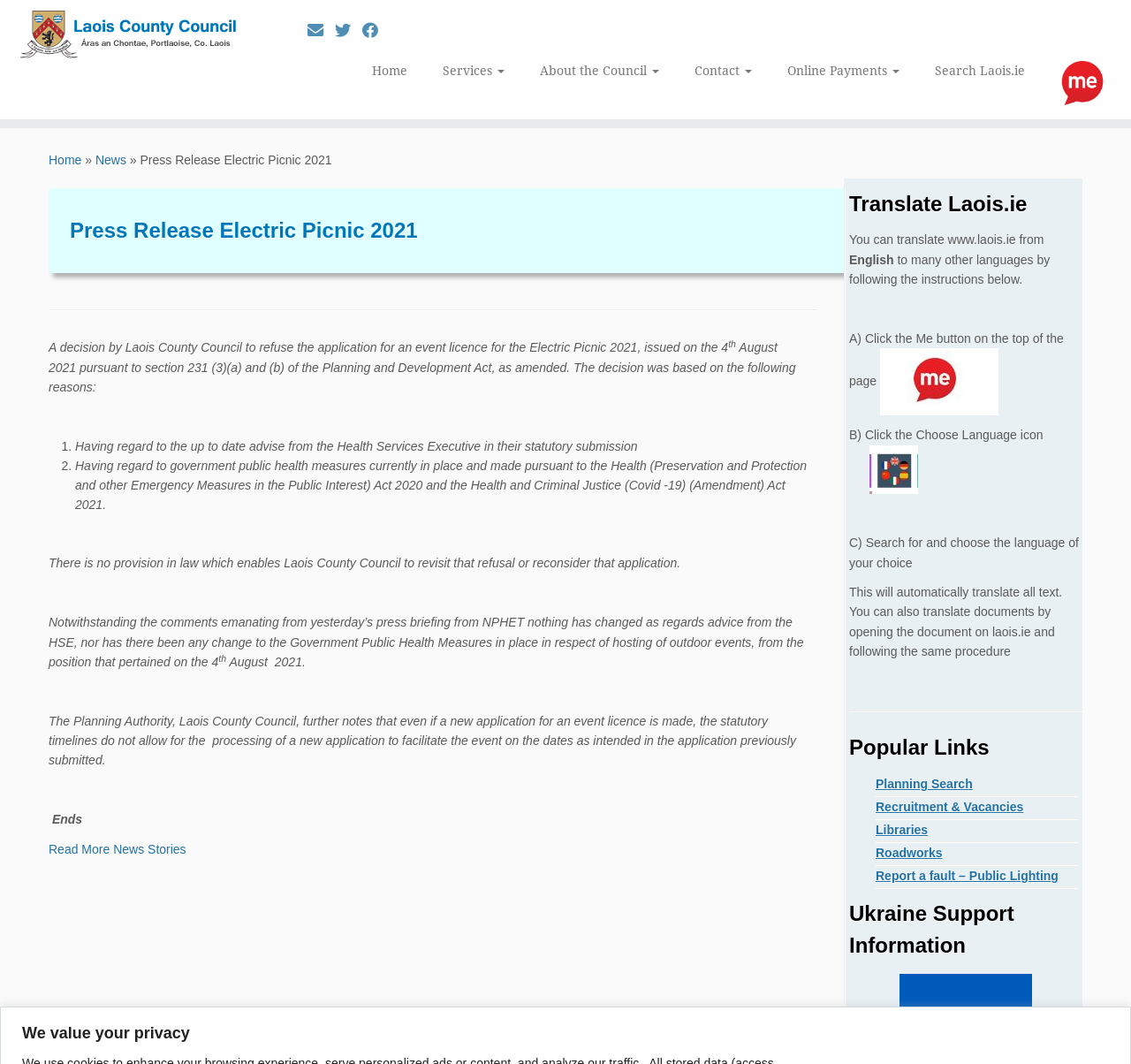With reference to the screenshot, provide a detailed response to the question below:
What is the 'Ukraine Support Information' section about?

The 'Ukraine Support Information' section appears to provide information and resources related to supporting Ukraine, but the specific details are not provided in the press release.